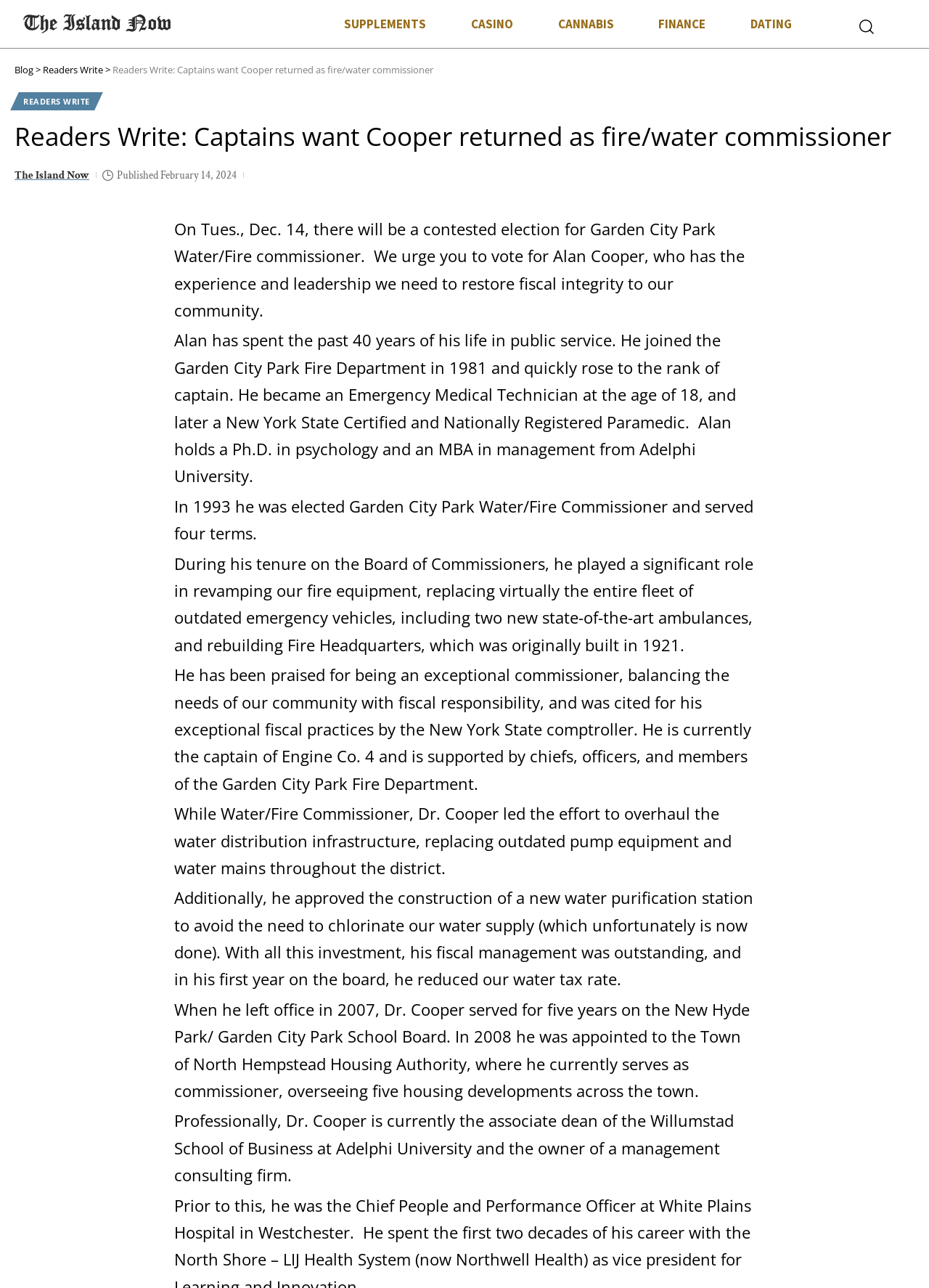What is the name of the person being endorsed for Garden City Park Water/Fire commissioner?
Based on the image, give a concise answer in the form of a single word or short phrase.

Alan Cooper